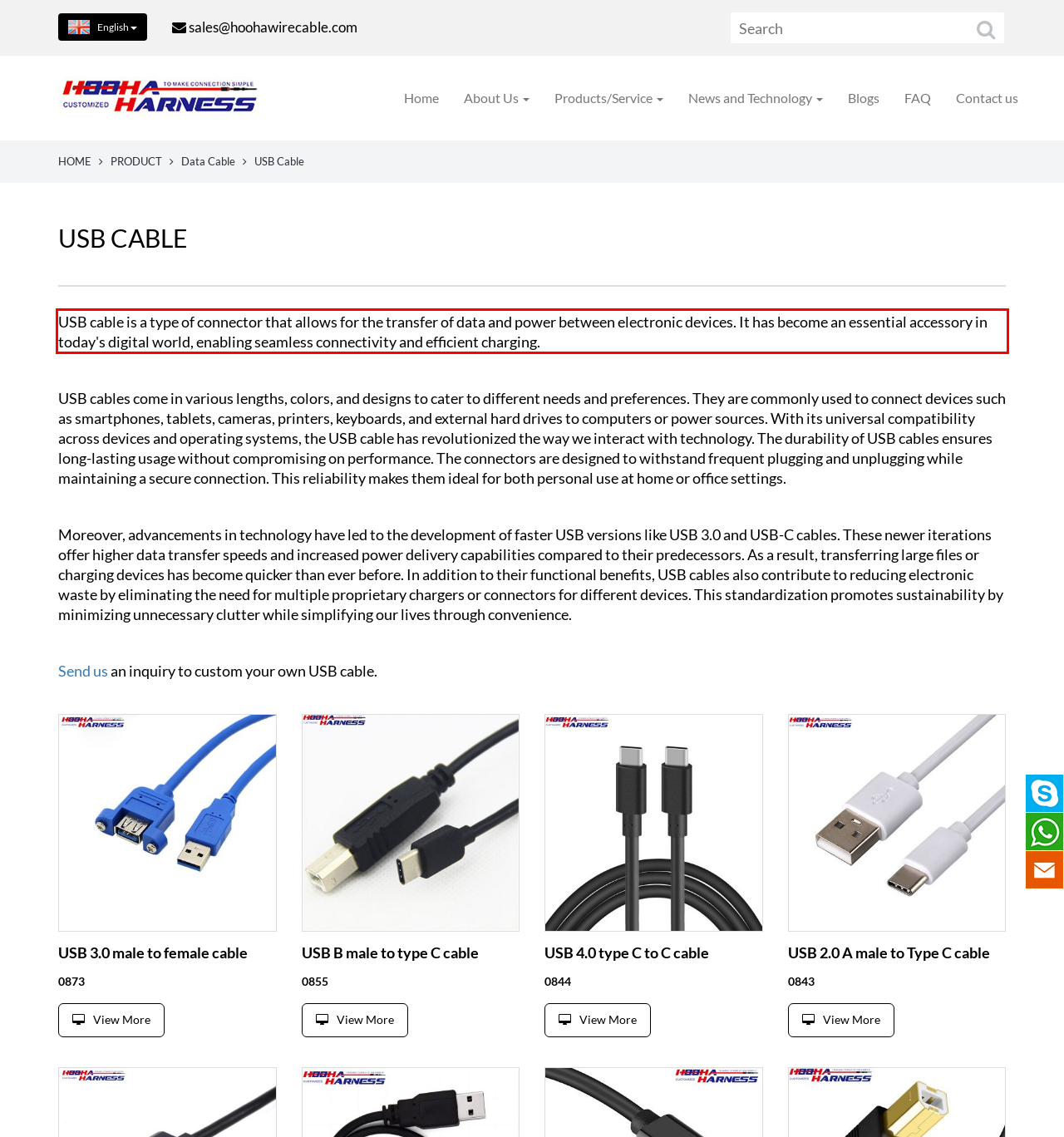Analyze the red bounding box in the provided webpage screenshot and generate the text content contained within.

USB cable is a type of connector that allows for the transfer of data and power between electronic devices. It has become an essential accessory in today's digital world, enabling seamless connectivity and efficient charging.